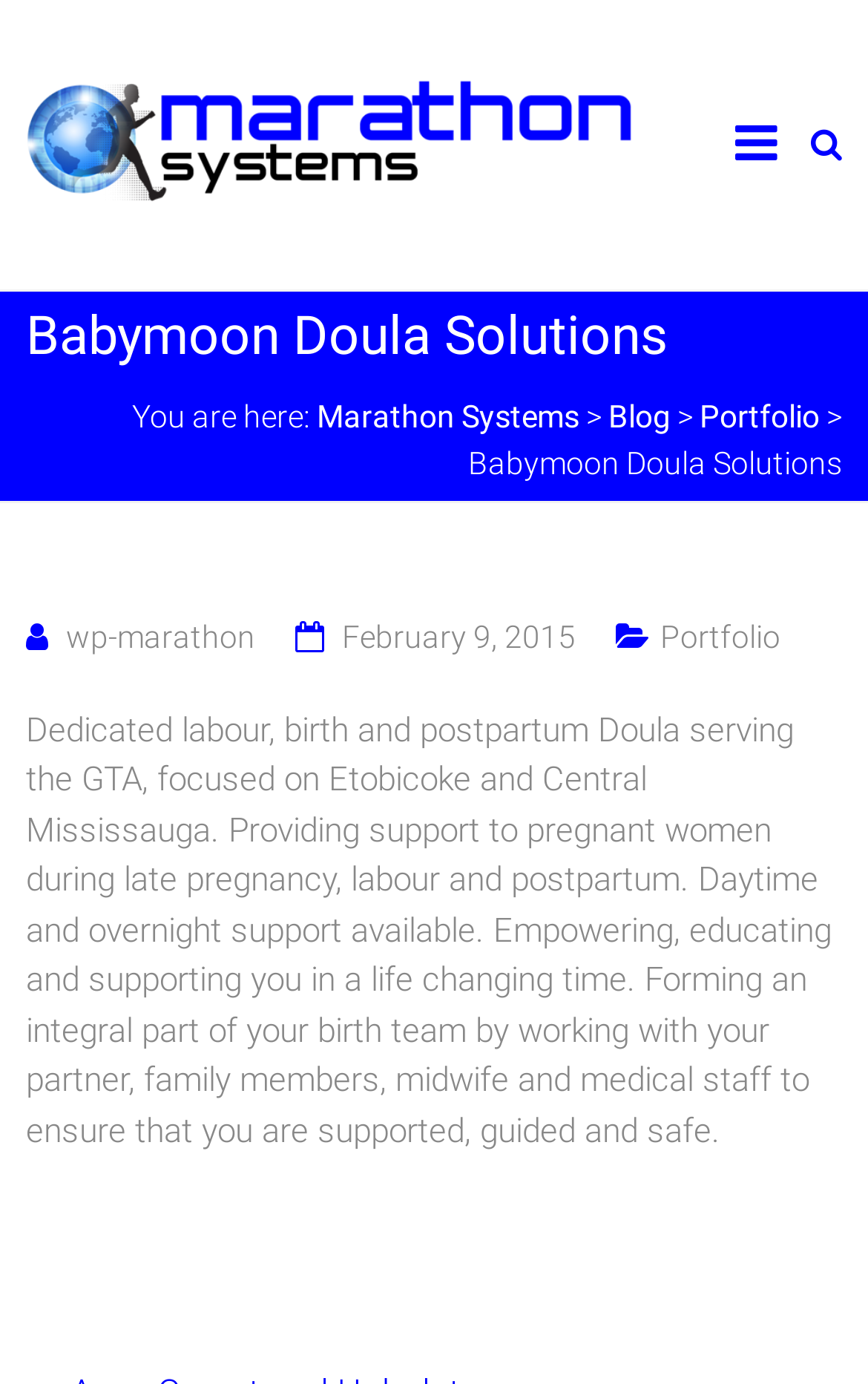What type of support does the Doula service provide?
Give a one-word or short phrase answer based on the image.

Labour, birth, and postpartum support